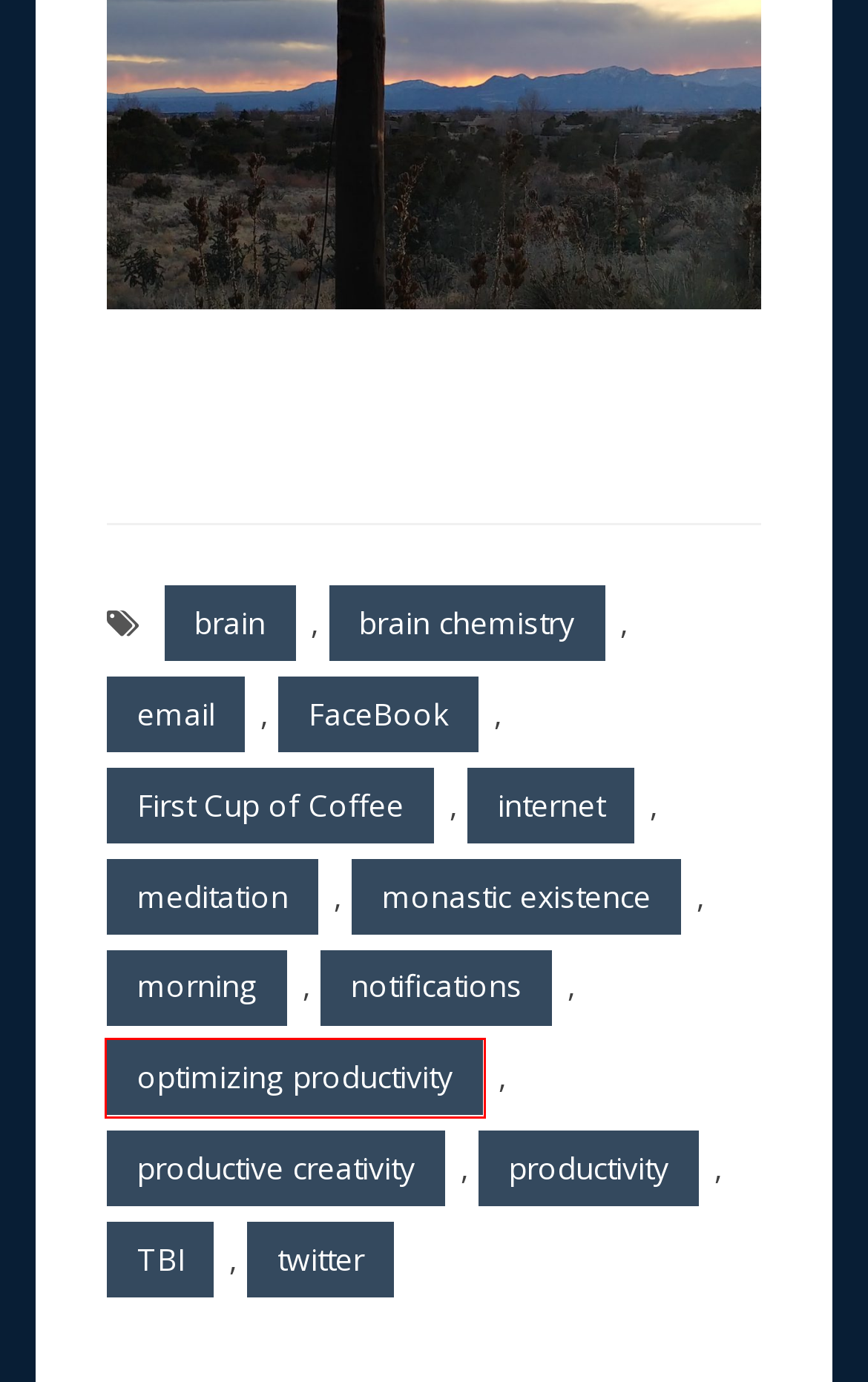Given a screenshot of a webpage with a red bounding box around a UI element, please identify the most appropriate webpage description that matches the new webpage after you click on the element. Here are the candidates:
A. notifications – Jeffe Kennedy Blog
B. meditation – Jeffe Kennedy Blog
C. First Cup of Coffee – Jeffe Kennedy Blog
D. productive creativity – Jeffe Kennedy Blog
E. morning – Jeffe Kennedy Blog
F. optimizing productivity – Jeffe Kennedy Blog
G. monastic existence – Jeffe Kennedy Blog
H. twitter – Jeffe Kennedy Blog

F